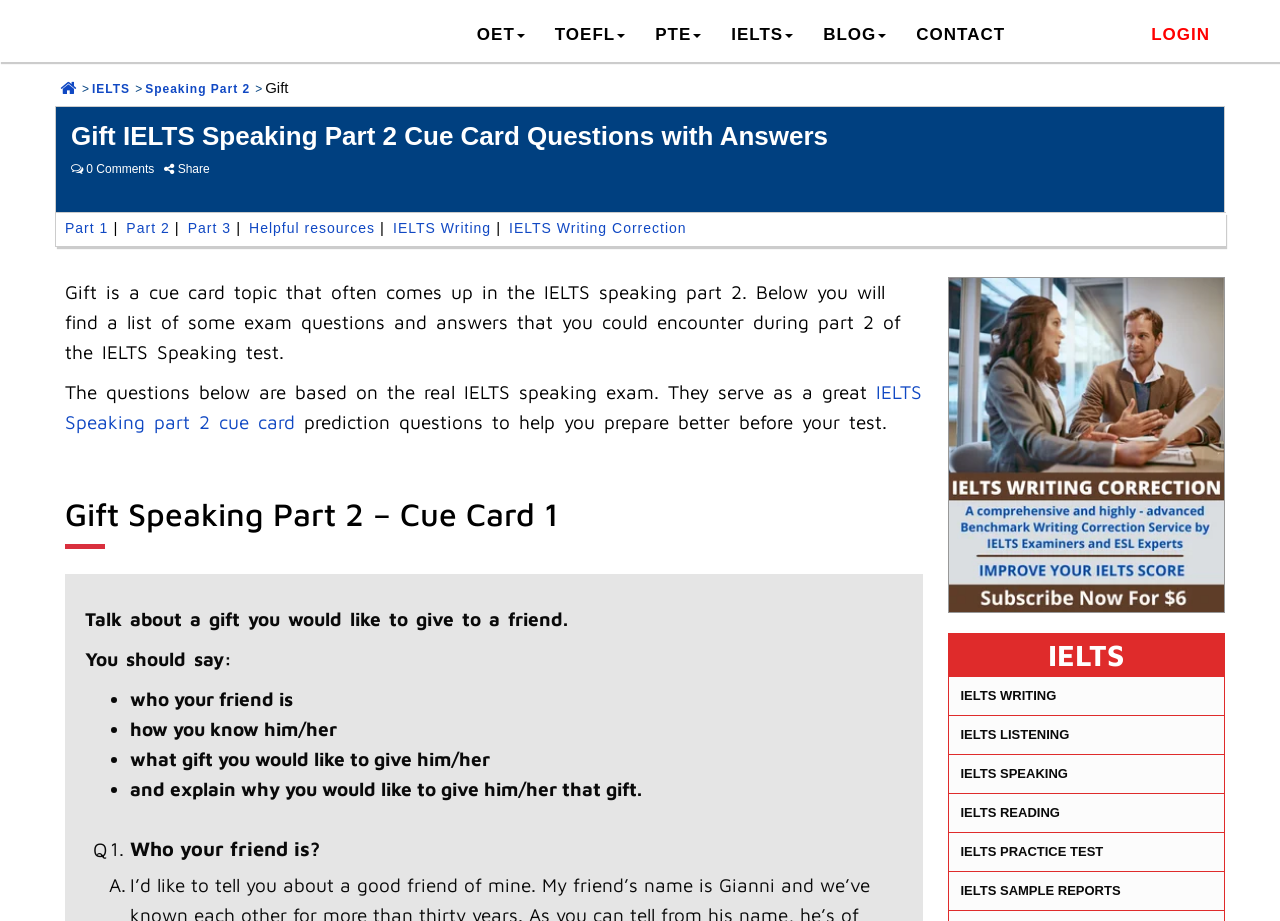Determine the bounding box coordinates for the HTML element mentioned in the following description: "LOGIN". The coordinates should be a list of four floats ranging from 0 to 1, represented as [left, top, right, bottom].

[0.888, 0.014, 0.957, 0.062]